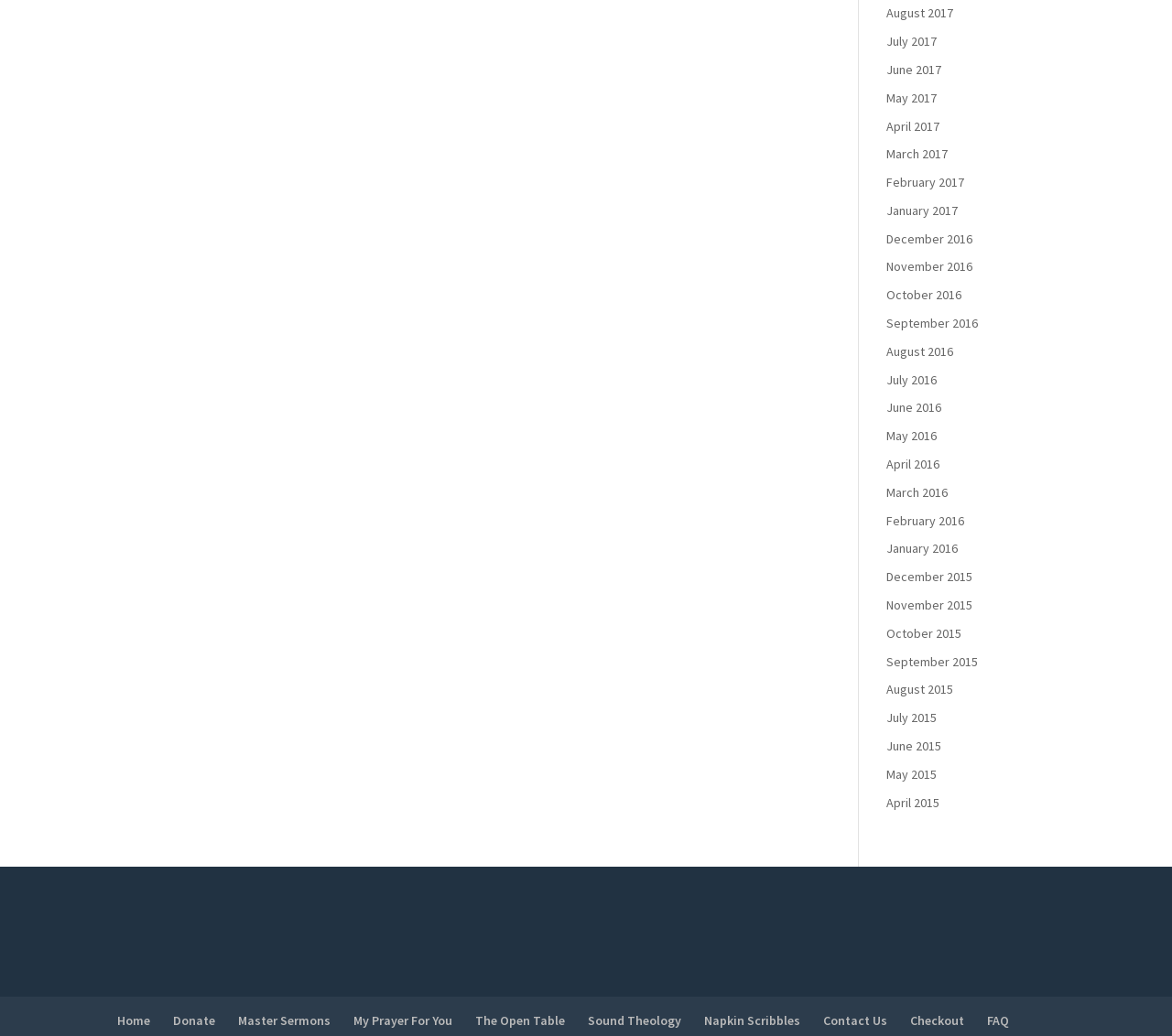Given the element description, predict the bounding box coordinates in the format (top-left x, top-left y, bottom-right x, bottom-right y), using floating point numbers between 0 and 1: Adpost.com Classifieds

None